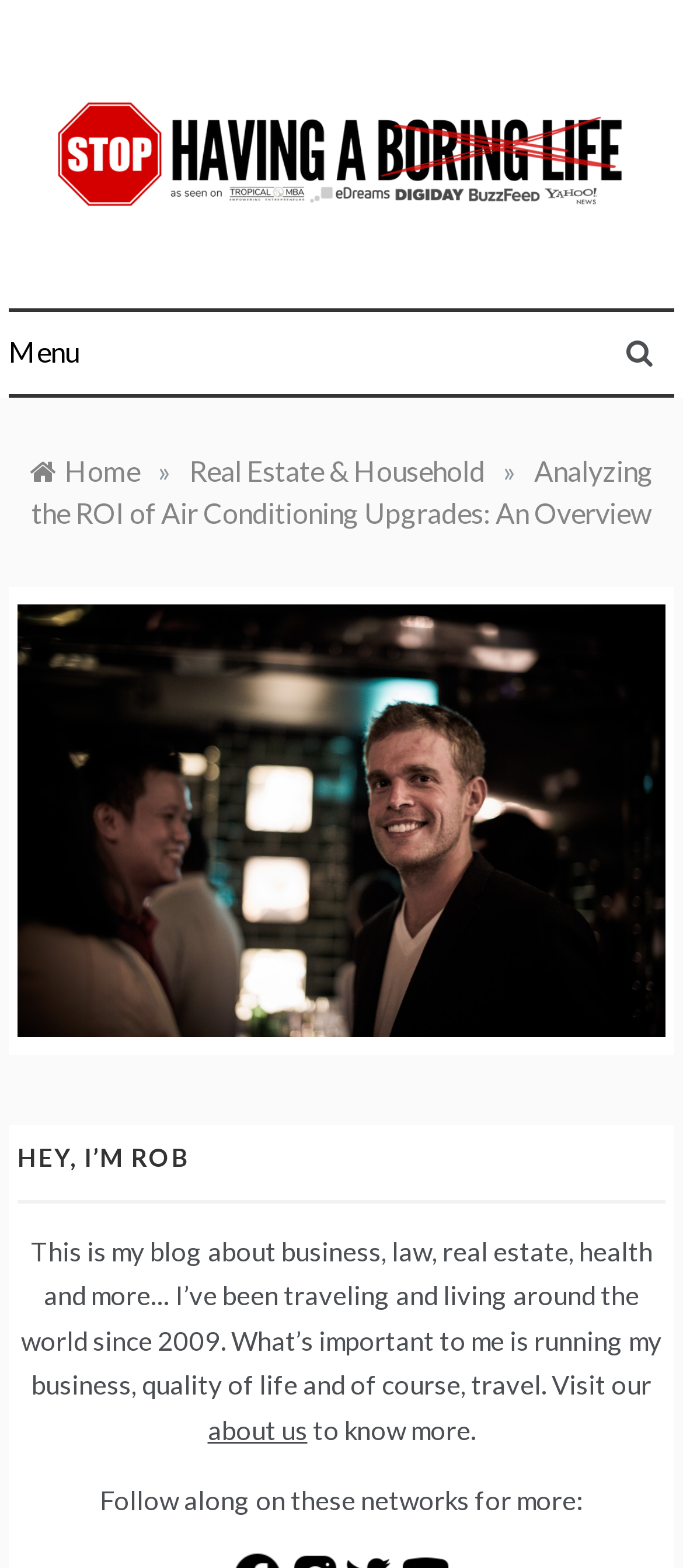Provide the bounding box coordinates, formatted as (top-left x, top-left y, bottom-right x, bottom-right y), with all values being floating point numbers between 0 and 1. Identify the bounding box of the UI element that matches the description: about us

[0.304, 0.901, 0.45, 0.922]